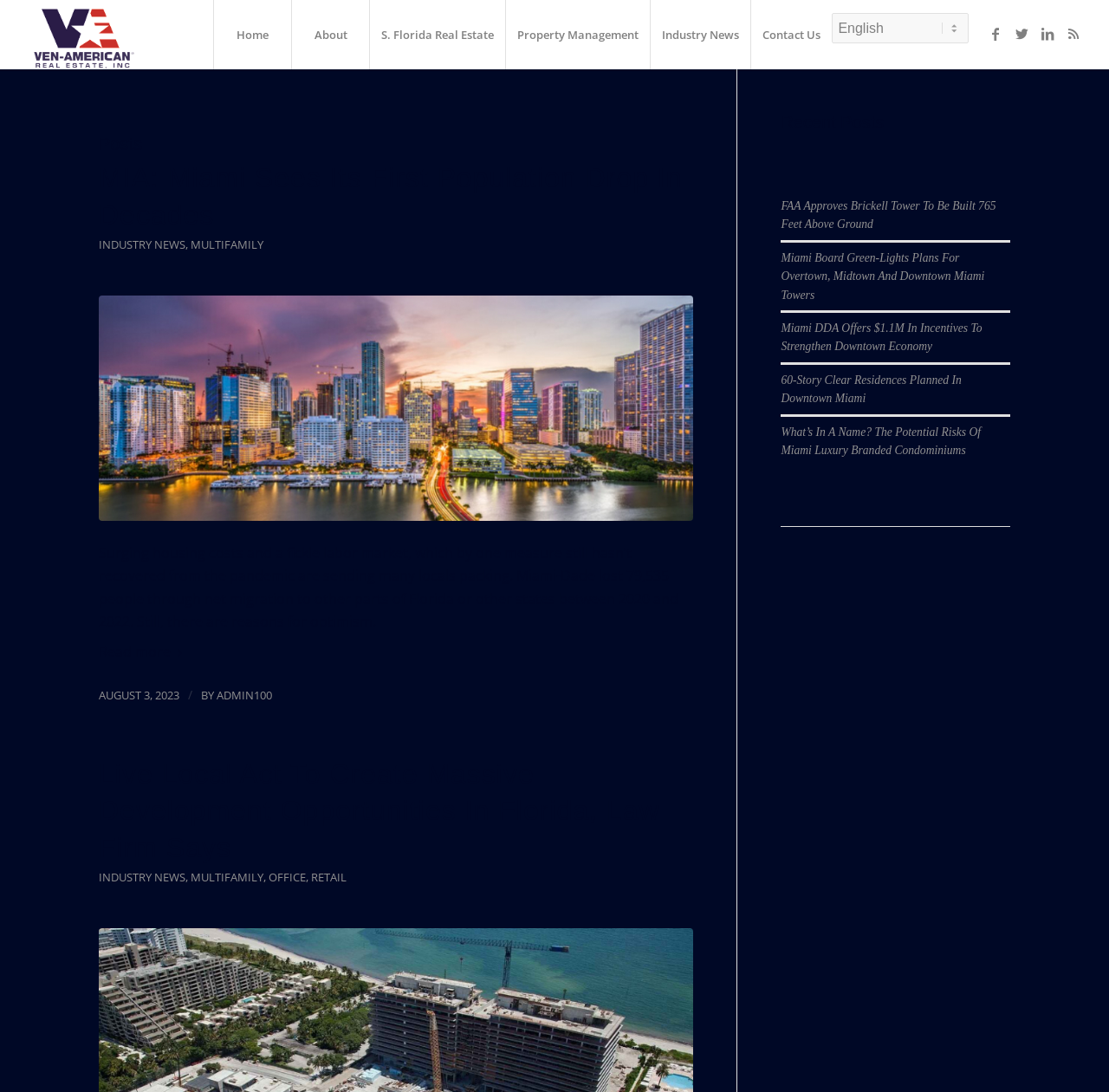Find the bounding box coordinates of the element I should click to carry out the following instruction: "View recent post about FAA Approves Brickell Tower".

[0.704, 0.183, 0.898, 0.211]